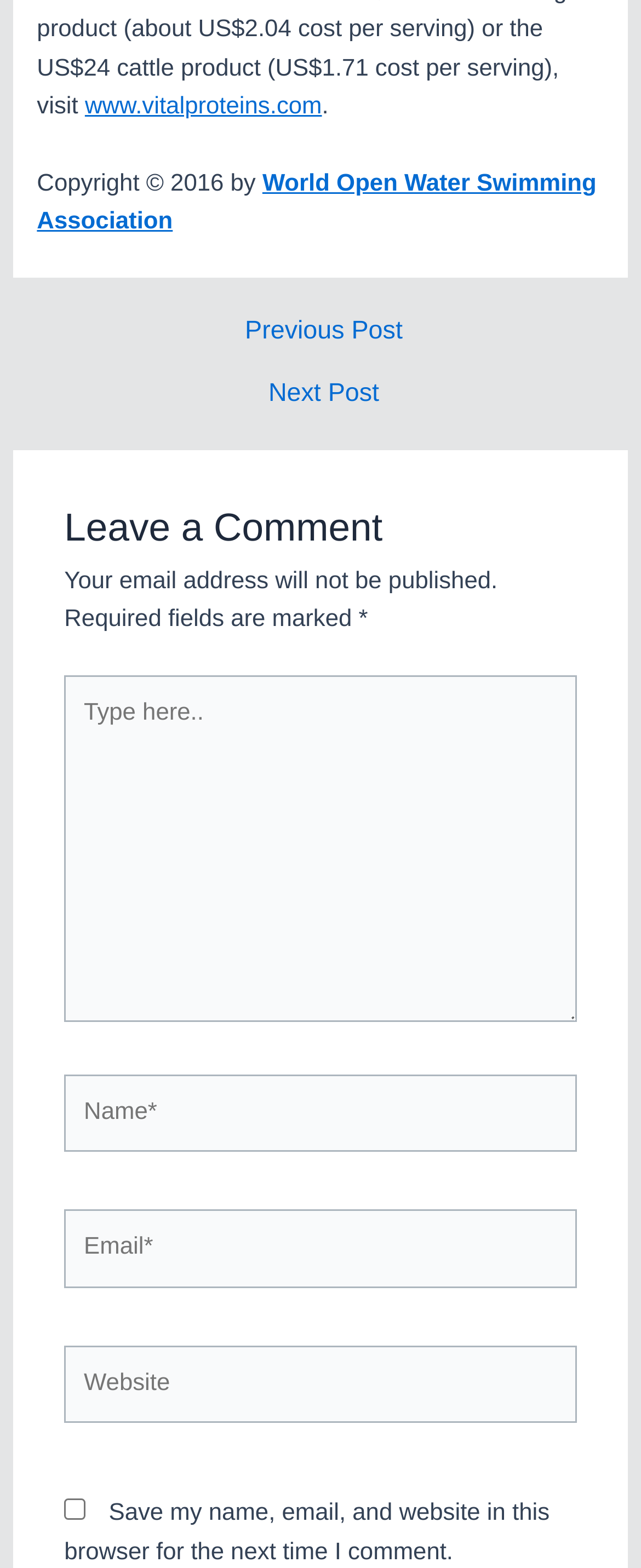Please answer the following question using a single word or phrase: 
What is the disclaimer mentioned in the comment section?

Email address will not be published